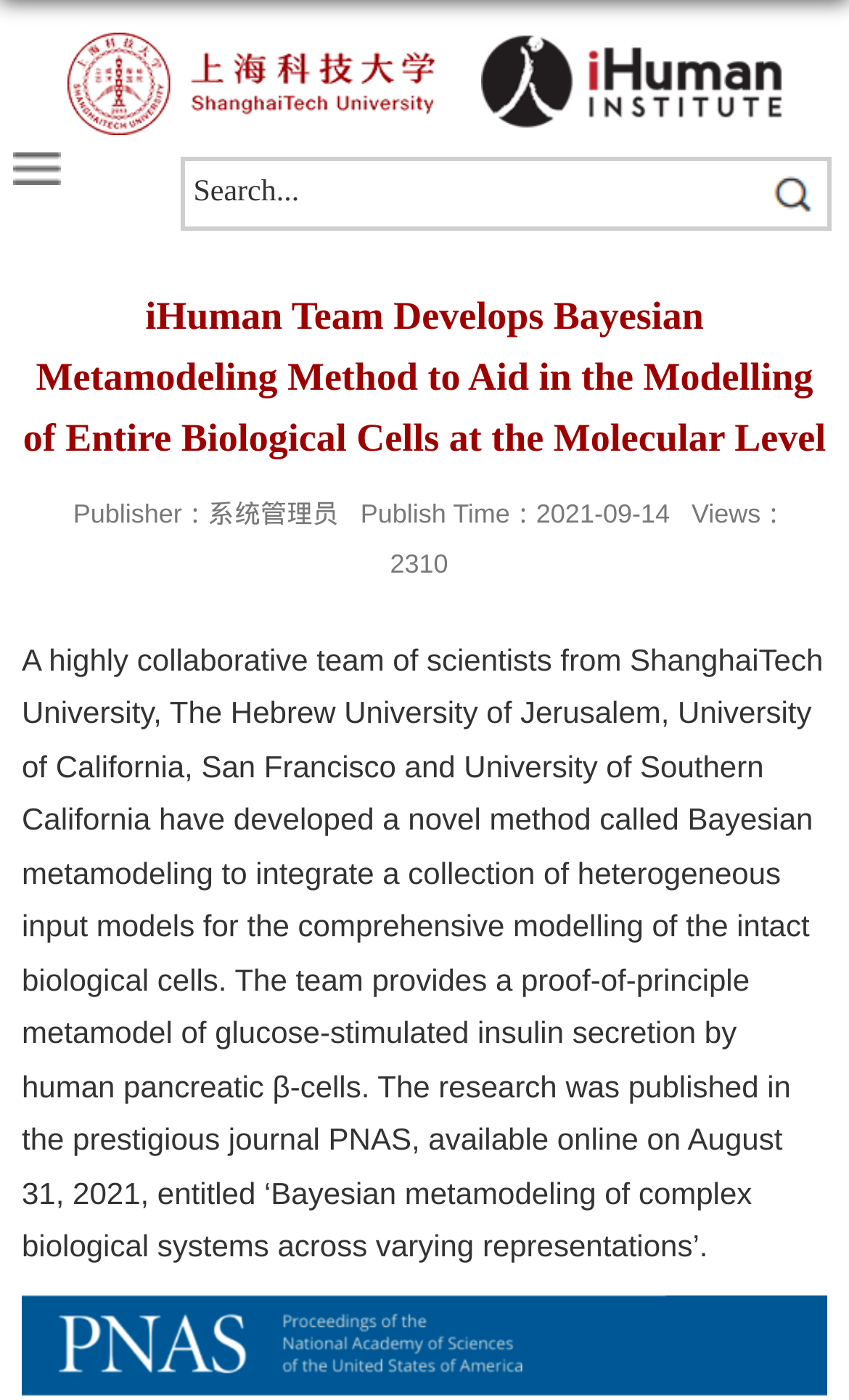Describe all the visual and textual components of the webpage comprehensively.

The webpage appears to be a news article or research publication page. At the top, there are three links: one on the left with no text, one in the middle with the text "上海科技大学首页" (ShanghaiTech University homepage), and one on the right with the text "返回iHuman INSTITUTE首页" (Return to iHuman Institute homepage). Each link has a corresponding image.

Below the links, there is a search bar with a text box and a button on the right. The text box has a placeholder text "Search...".

The main content of the page is a news article or research publication. The title of the article is "iHuman Team Develops Bayesian Metamodeling Method to Aid in the Modelling of Entire Biological Cells at the Molecular Level", which is displayed prominently at the top of the content area.

Below the title, there are three lines of metadata: the publisher, publication time, and number of views. The publication time is September 14, 2021, and the number of views is 2310.

The main text of the article is a lengthy paragraph that describes a research collaboration between scientists from several universities, including ShanghaiTech University, The Hebrew University of Jerusalem, University of California, San Francisco, and University of Southern California. The research involves developing a novel method called Bayesian metamodeling to model entire biological cells at the molecular level. The article provides details about the research and its publication in the journal PNAS.